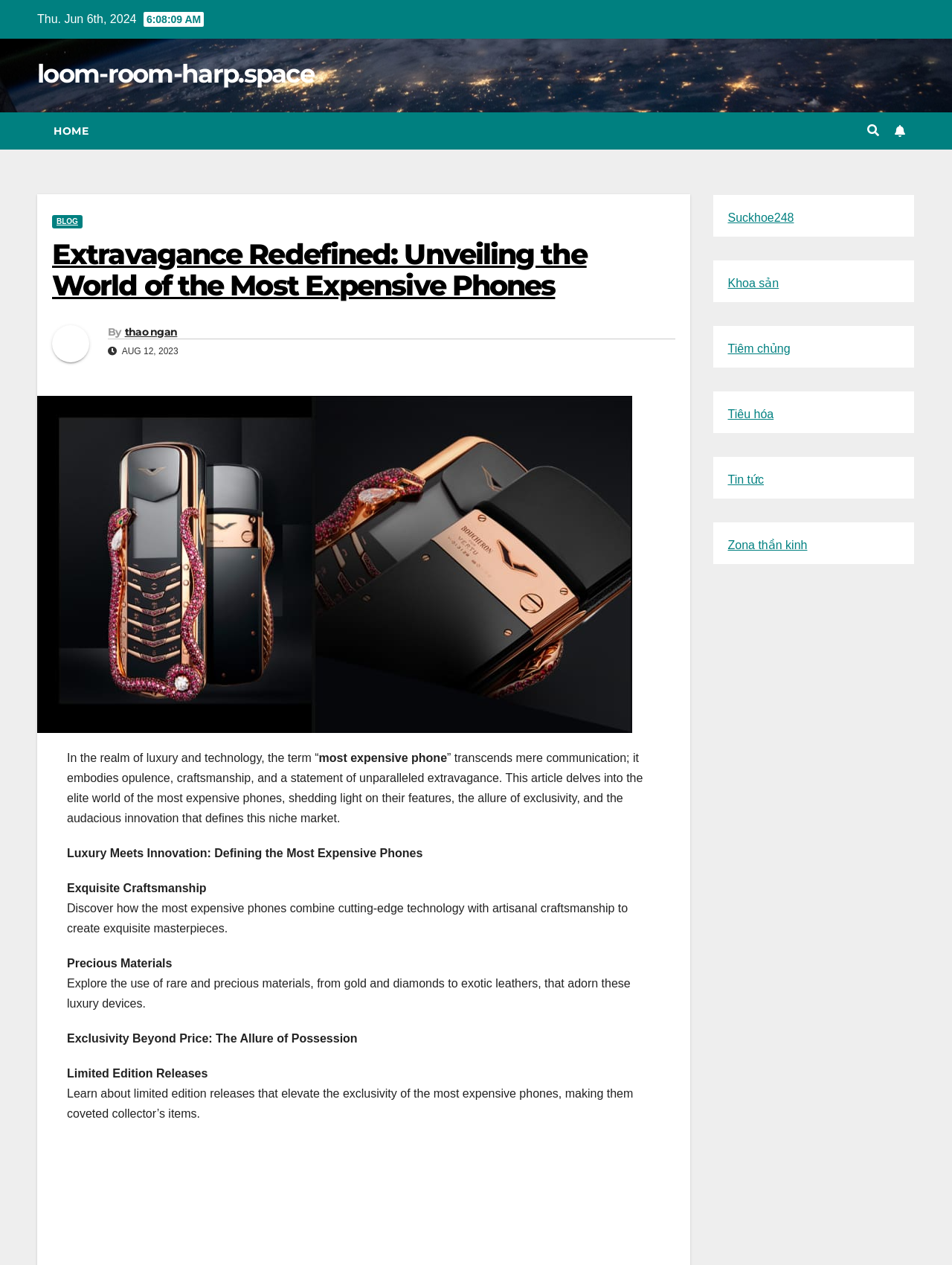Determine the coordinates of the bounding box for the clickable area needed to execute this instruction: "Leave a comment".

None